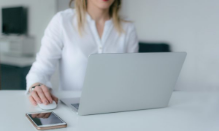Using a single word or phrase, answer the following question: 
Is the background of the workspace bright?

Yes